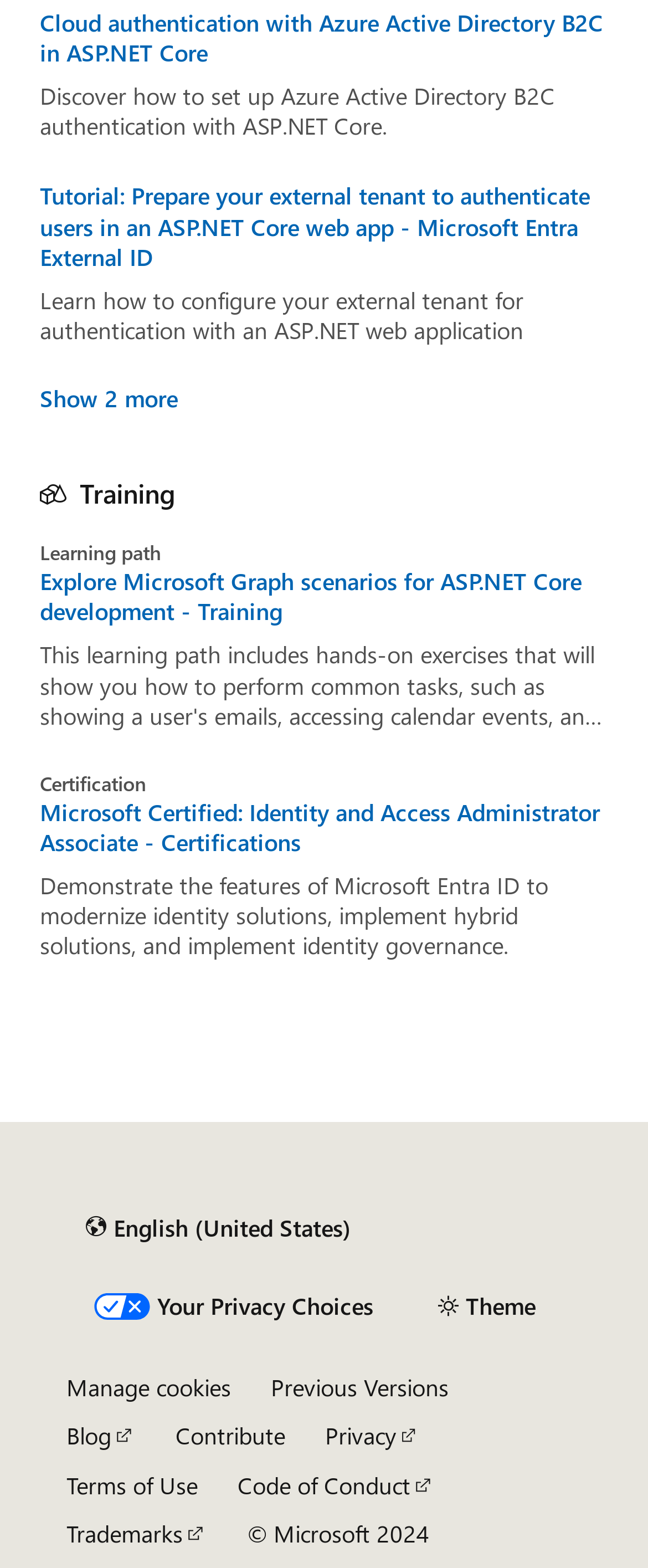What is the purpose of the 'Show 2 more' button?
Please respond to the question with as much detail as possible.

The 'Show 2 more' button is located below the list of recommendations, and its purpose can be inferred by its label and position. It is likely that clicking this button will show more recommendations related to the topic of the article.